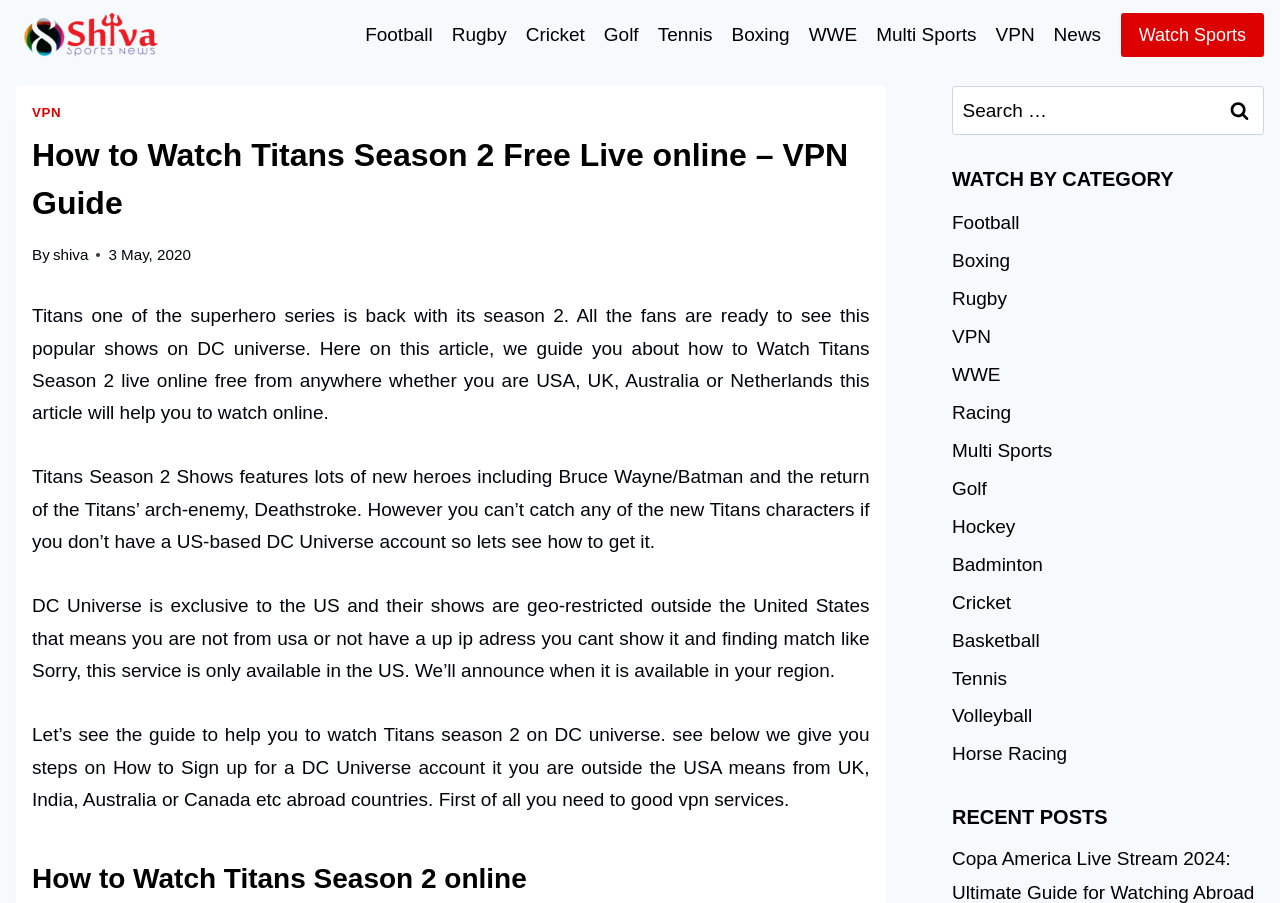What is the name of the sports news website?
Using the information from the image, give a concise answer in one word or a short phrase.

Shiva Sports News